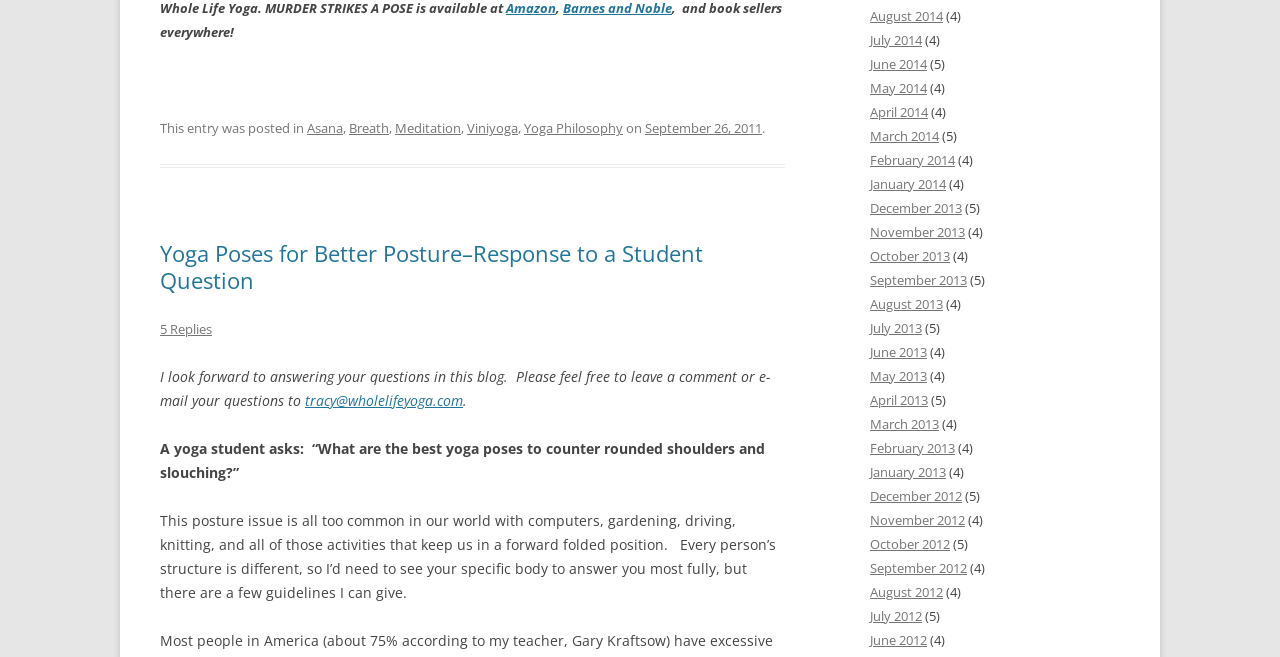What is the date of the blog post?
Please interpret the details in the image and answer the question thoroughly.

The date of the blog post can be determined by reading the text 'September 26, 2011' which is located in the footer section of the webpage, below the categories and tags.